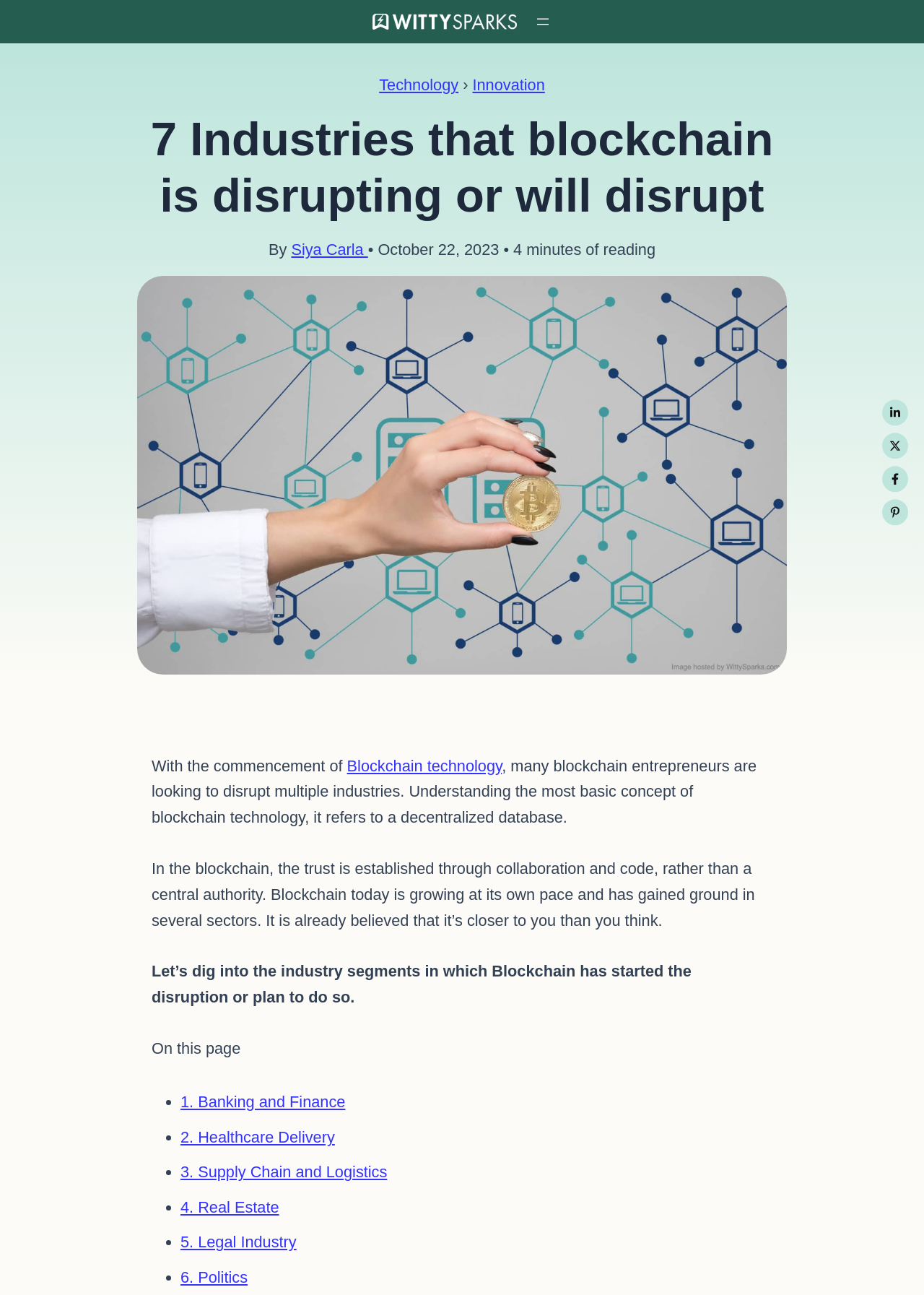Locate the UI element described by 1. Banking and Finance in the provided webpage screenshot. Return the bounding box coordinates in the format (top-left x, top-left y, bottom-right x, bottom-right y), ensuring all values are between 0 and 1.

[0.195, 0.844, 0.374, 0.858]